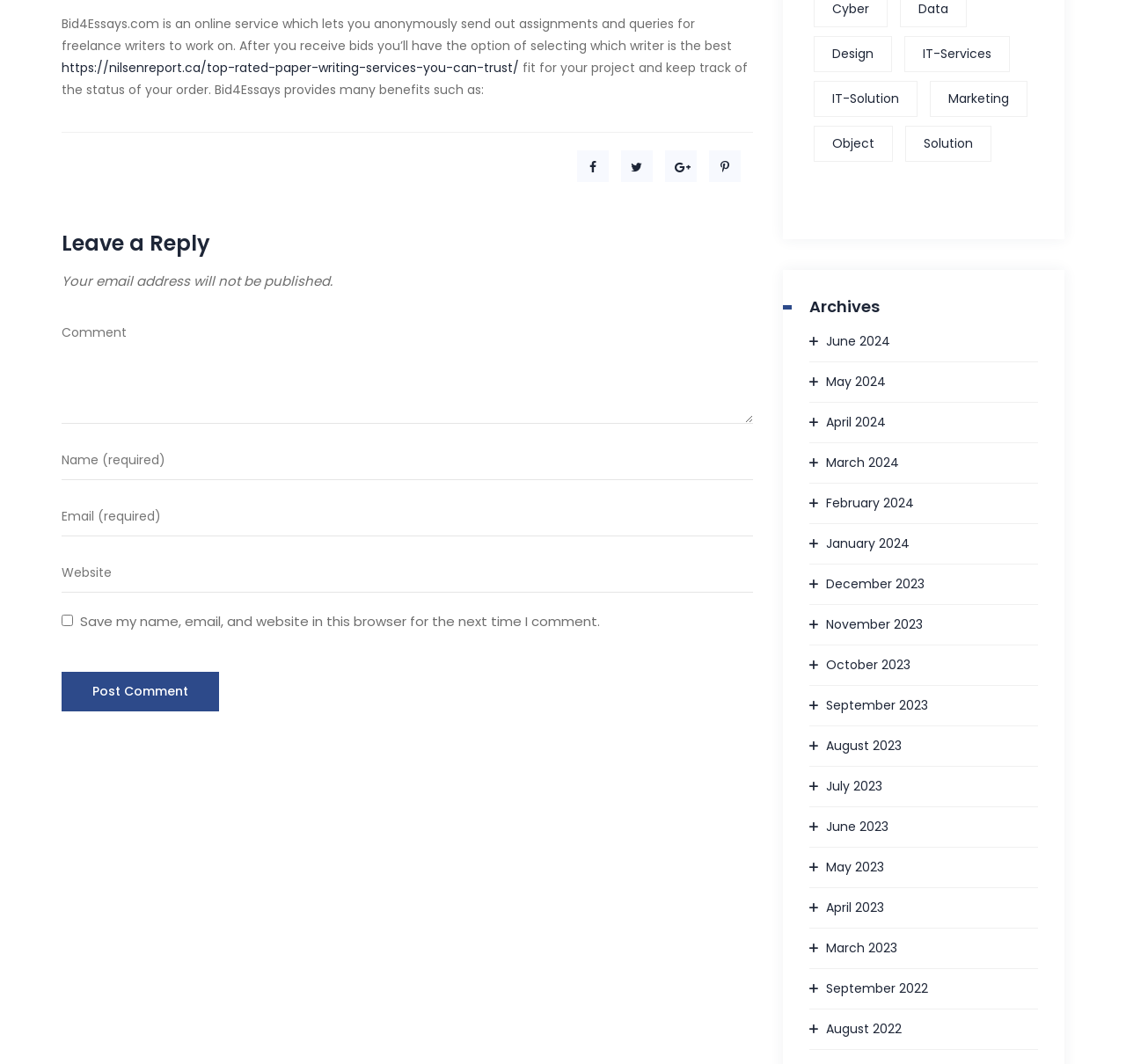Please determine the bounding box coordinates of the element's region to click in order to carry out the following instruction: "View archives from a specific month, such as June 2024". The coordinates should be four float numbers between 0 and 1, i.e., [left, top, right, bottom].

[0.719, 0.311, 0.791, 0.332]